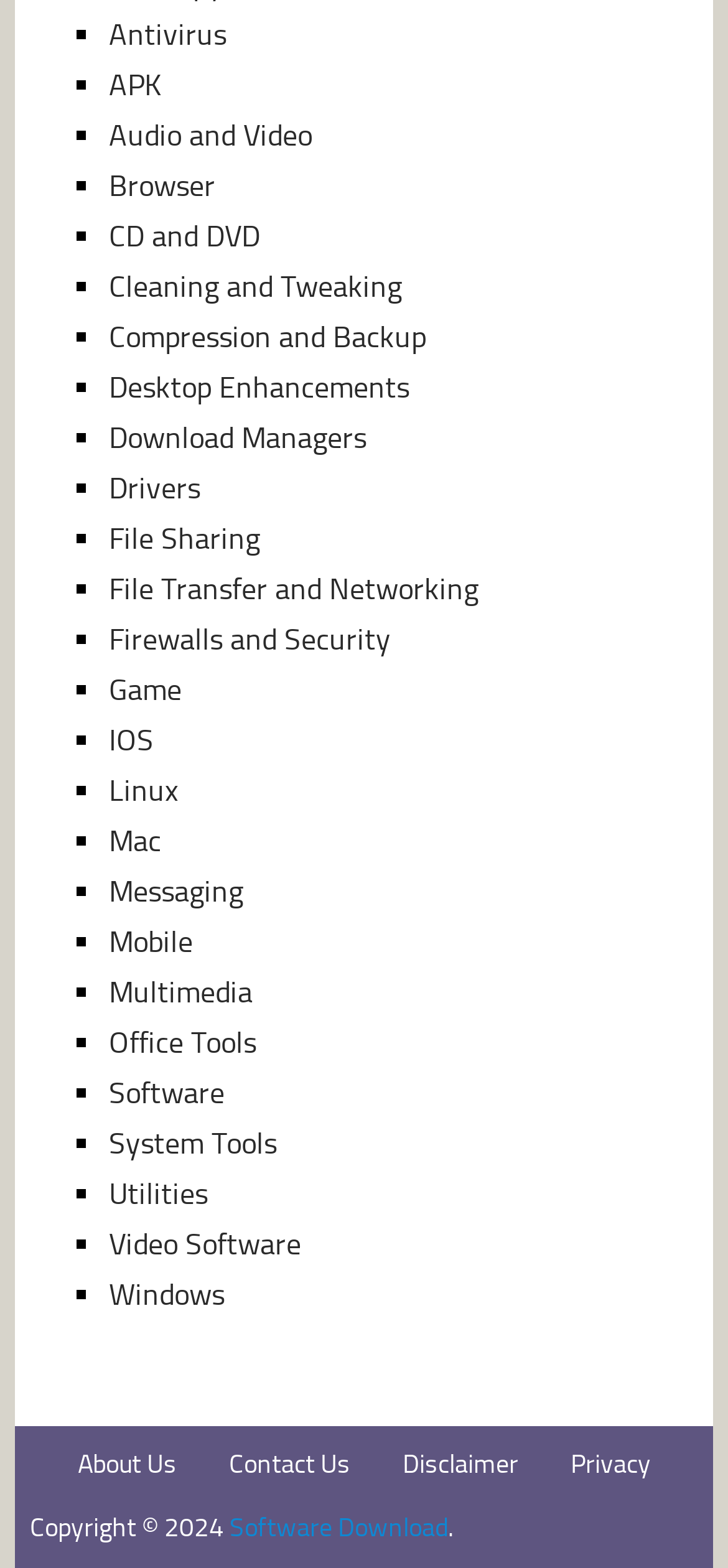Analyze the image and give a detailed response to the question:
Can I download software from this website?

The presence of a link labeled 'Software Download' at the bottom of the webpage suggests that users can download software from this website.